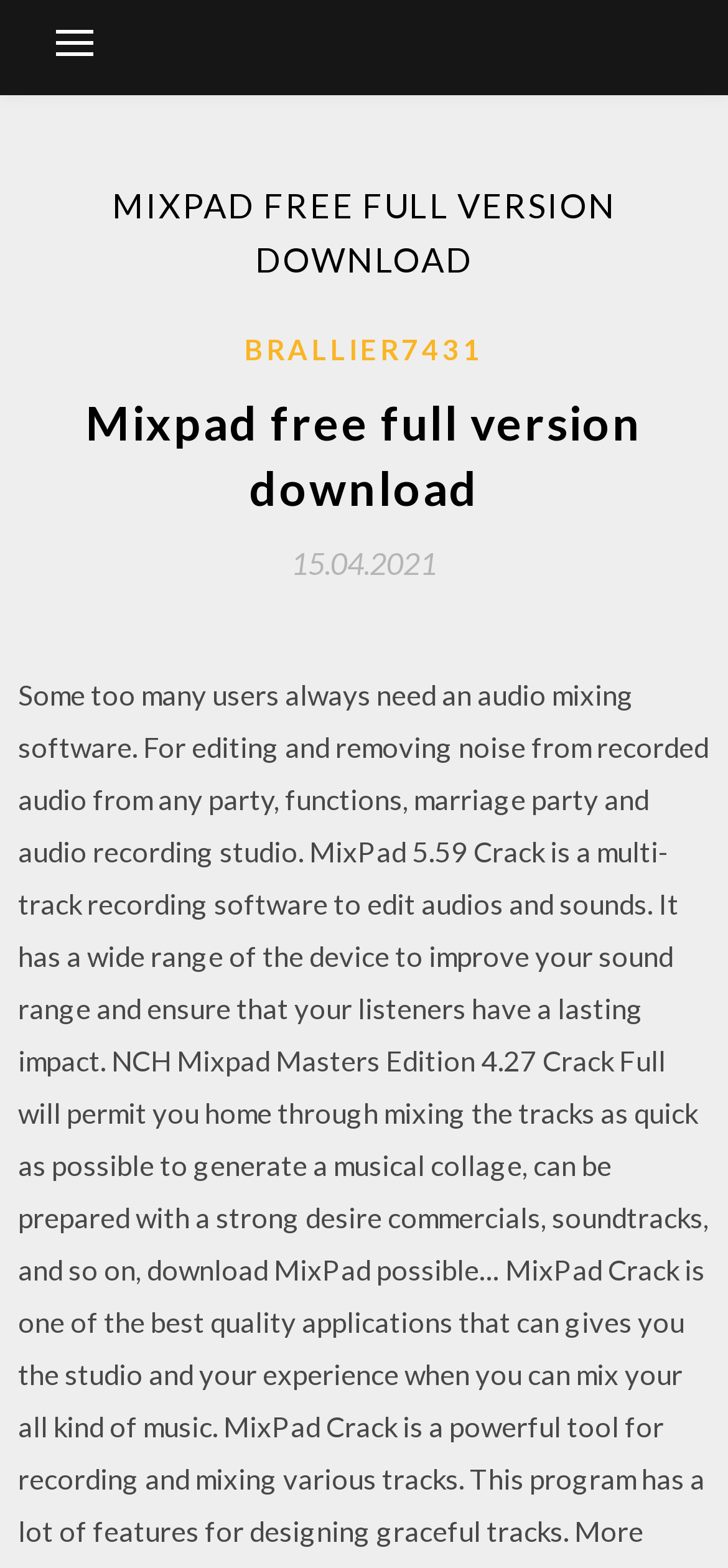How many headings are present on the webpage?
Please give a detailed and elaborate answer to the question.

There are two headings present on the webpage, one with the text 'MIXPAD FREE FULL VERSION DOWNLOAD' and another with the text 'Mixpad free full version download'.